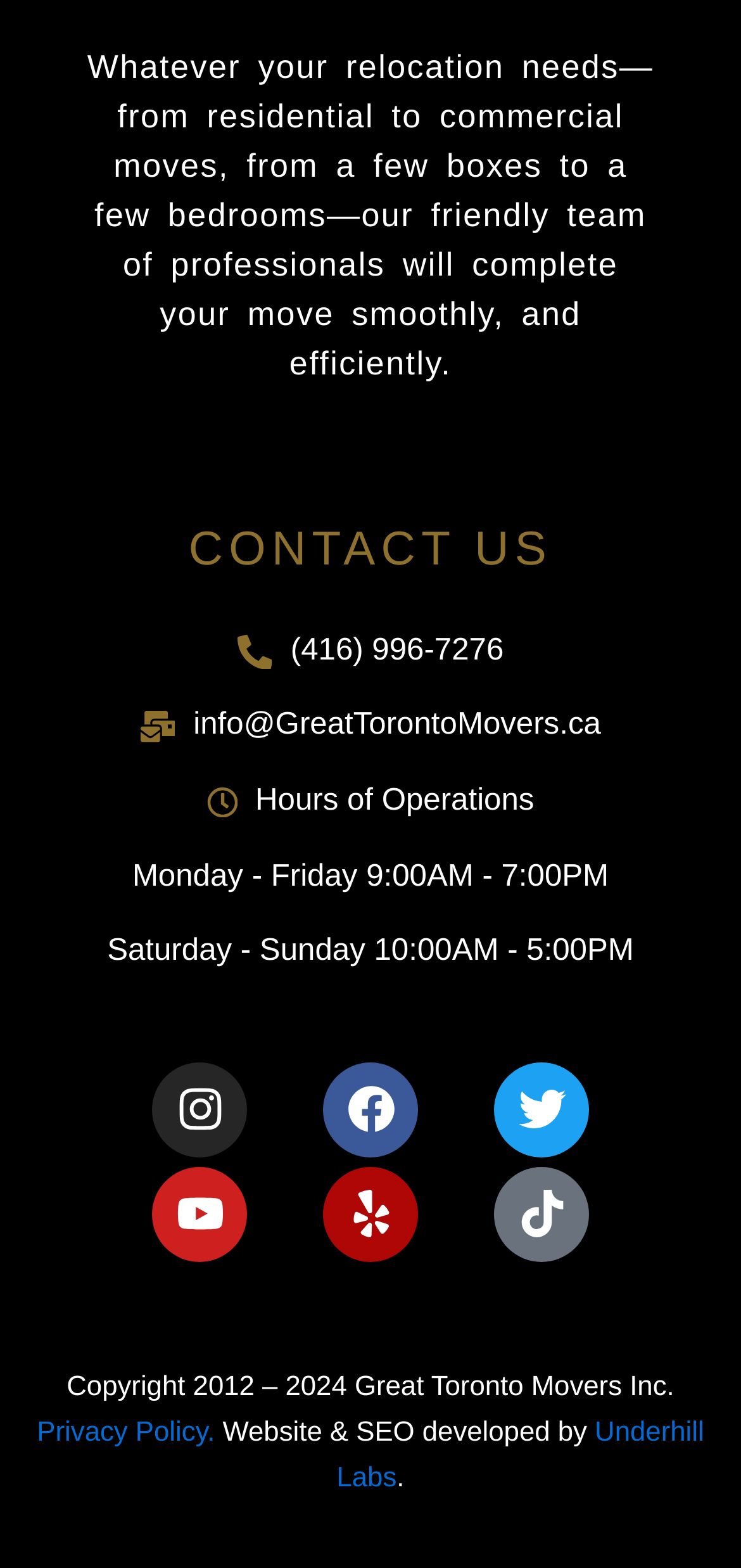Please identify the bounding box coordinates of the element that needs to be clicked to execute the following command: "Send an email to the company". Provide the bounding box using four float numbers between 0 and 1, formatted as [left, top, right, bottom].

[0.112, 0.447, 0.888, 0.48]